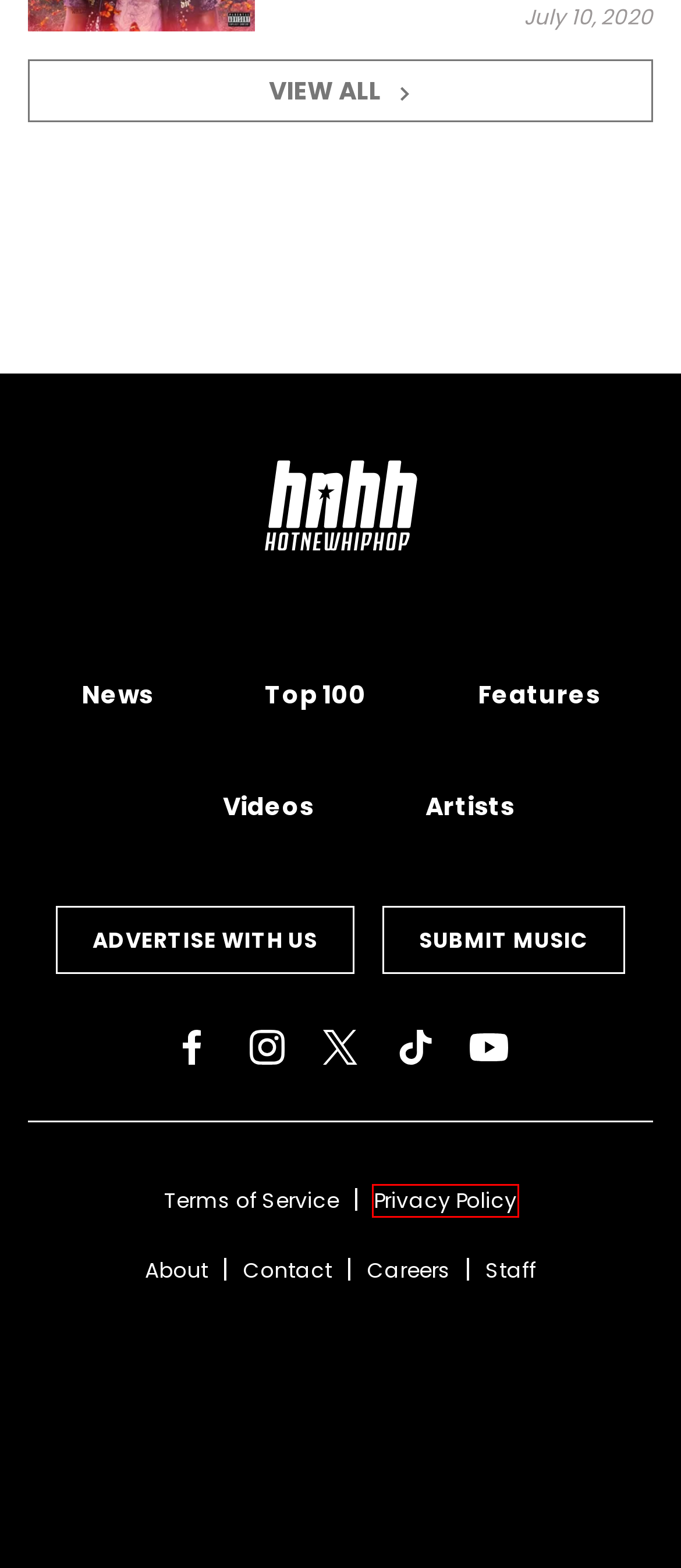Assess the screenshot of a webpage with a red bounding box and determine which webpage description most accurately matches the new page after clicking the element within the red box. Here are the options:
A. About - HotNewHipHop
B. Contact - HotNewHipHop
C. Hip Hop News | Breaking News, Trending Stories - HotNewHipHop
D. Privacy Policy - HotNewHipHop
E. video - HotNewHipHop
F. Terms of Service - HotNewHipHop
G. Staff & Writers - HotNewHipHop
H. Features - HotNewHipHop

D